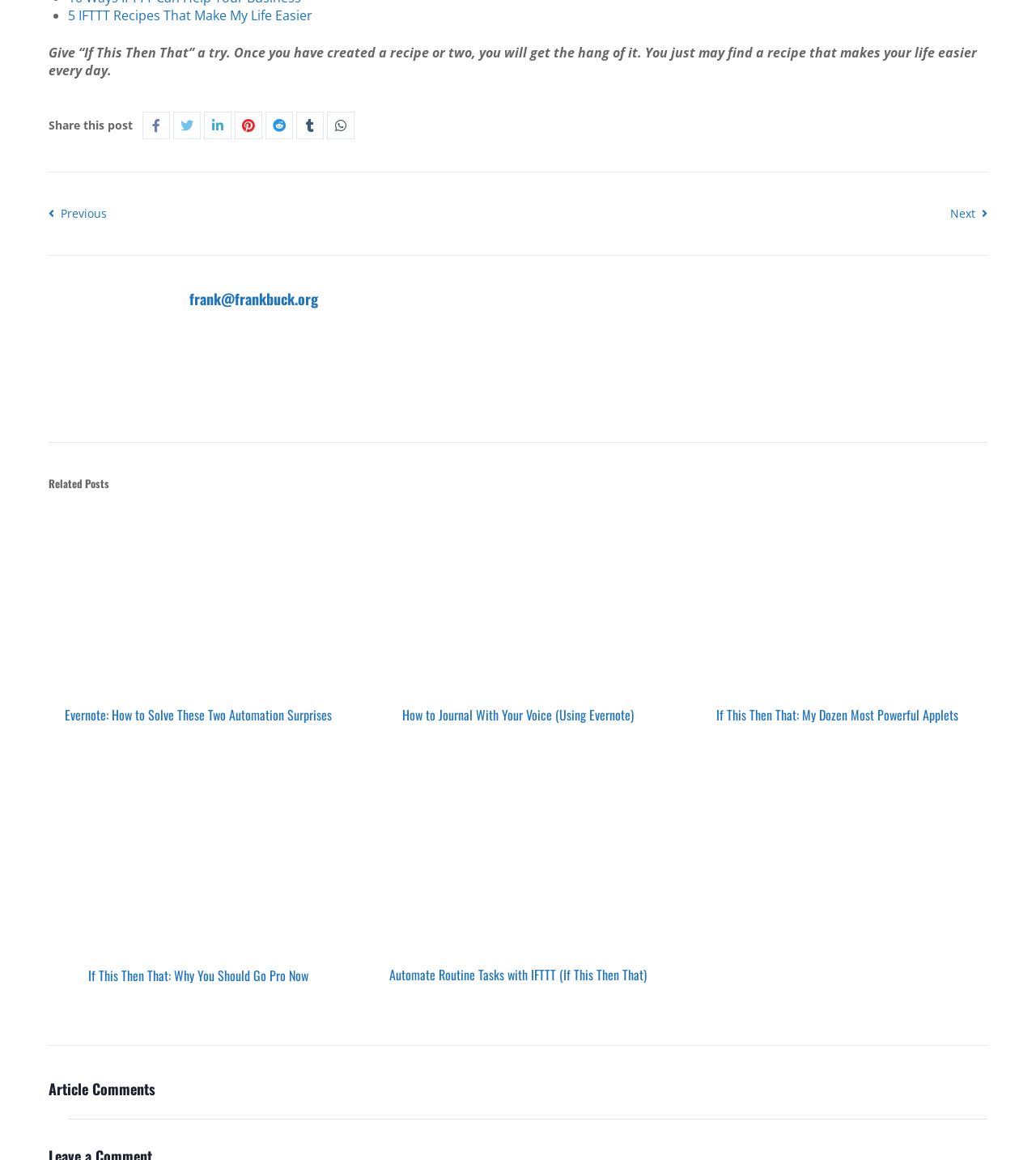What is the title of the last related post?
We need a detailed and exhaustive answer to the question. Please elaborate.

I found the title of the last related post by looking at the last link element with a heading, which is 'Automate Routine Tasks with IFTTT (If This Then That)'.